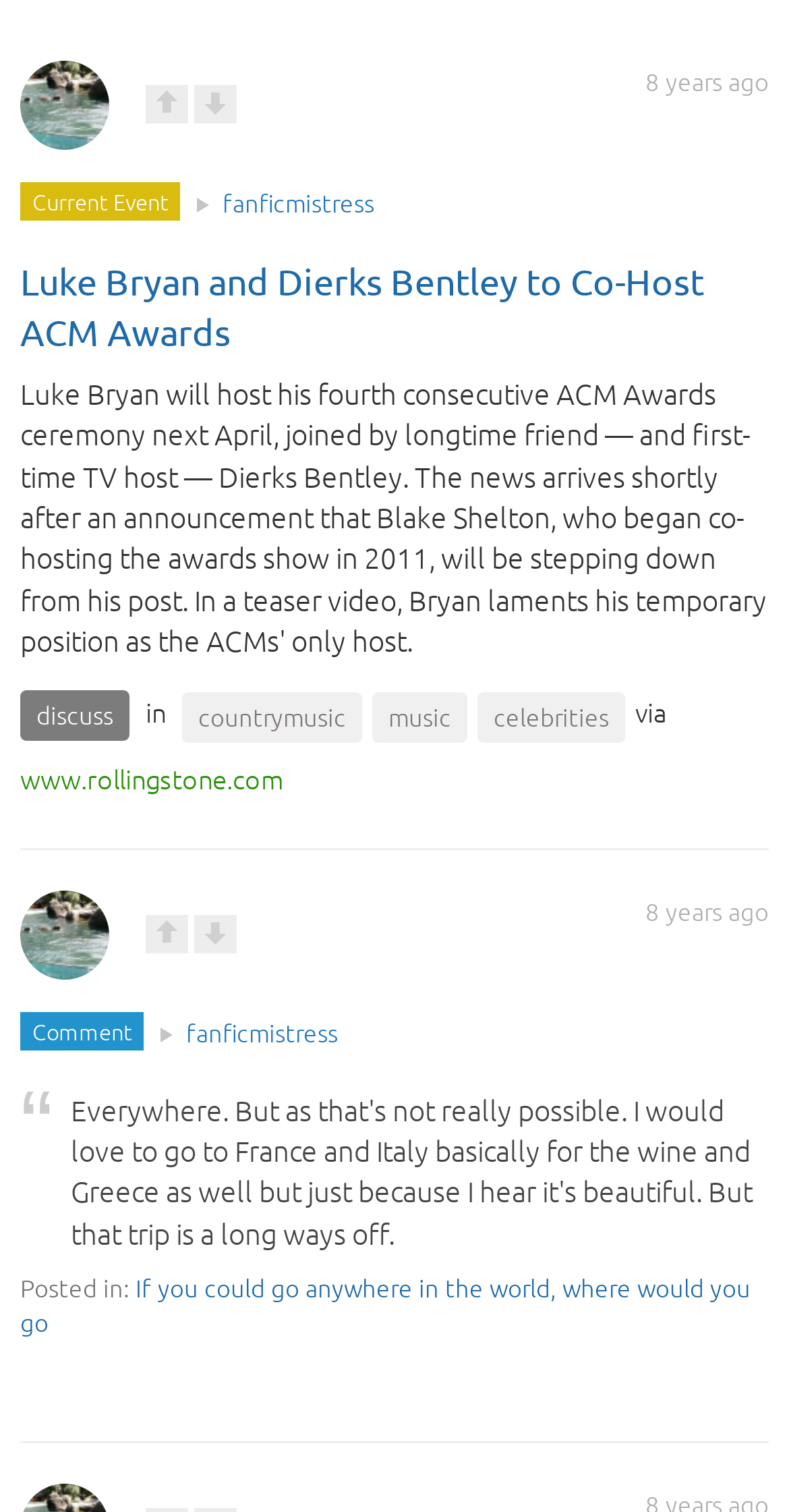For the following element description, predict the bounding box coordinates in the format (top-left x, top-left y, bottom-right x, bottom-right y). All values should be floating point numbers between 0 and 1. Description: countrymusic

[0.231, 0.458, 0.459, 0.492]